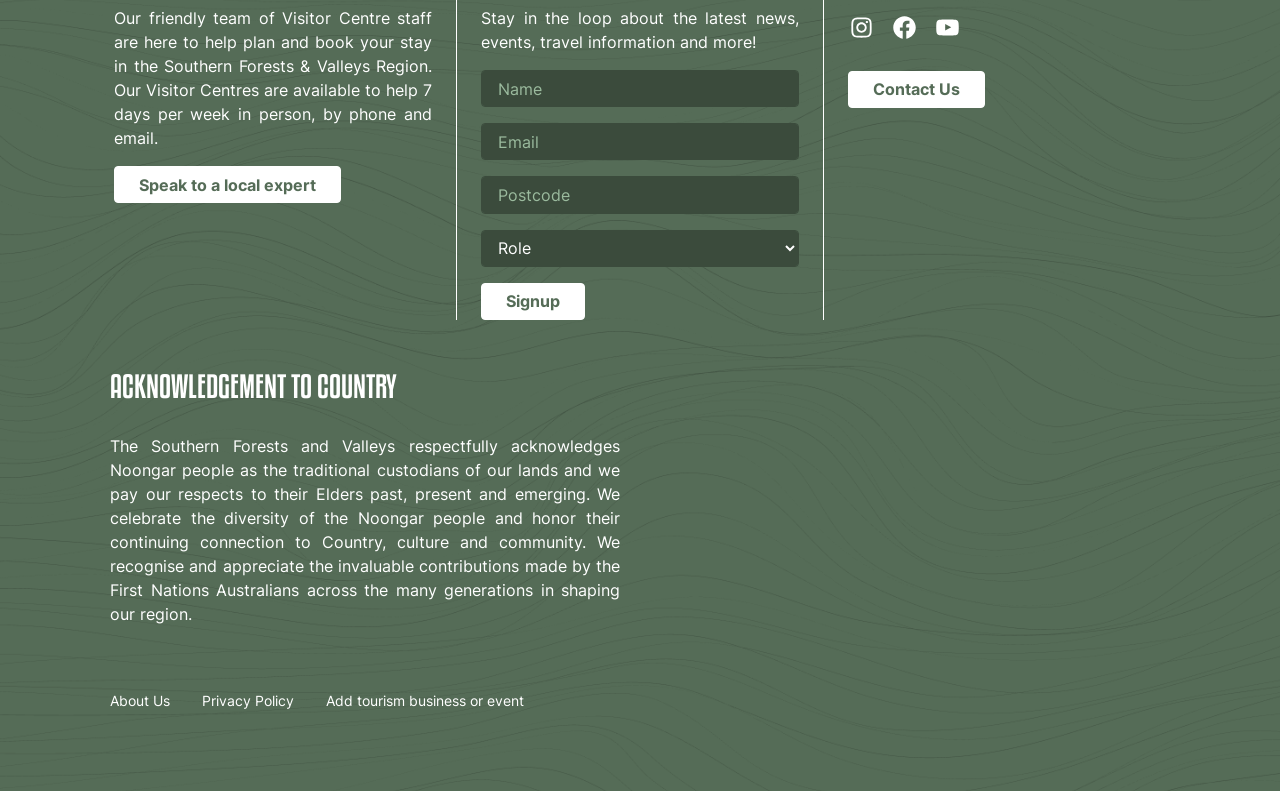Can you find the bounding box coordinates for the element to click on to achieve the instruction: "Signup"?

[0.376, 0.357, 0.457, 0.405]